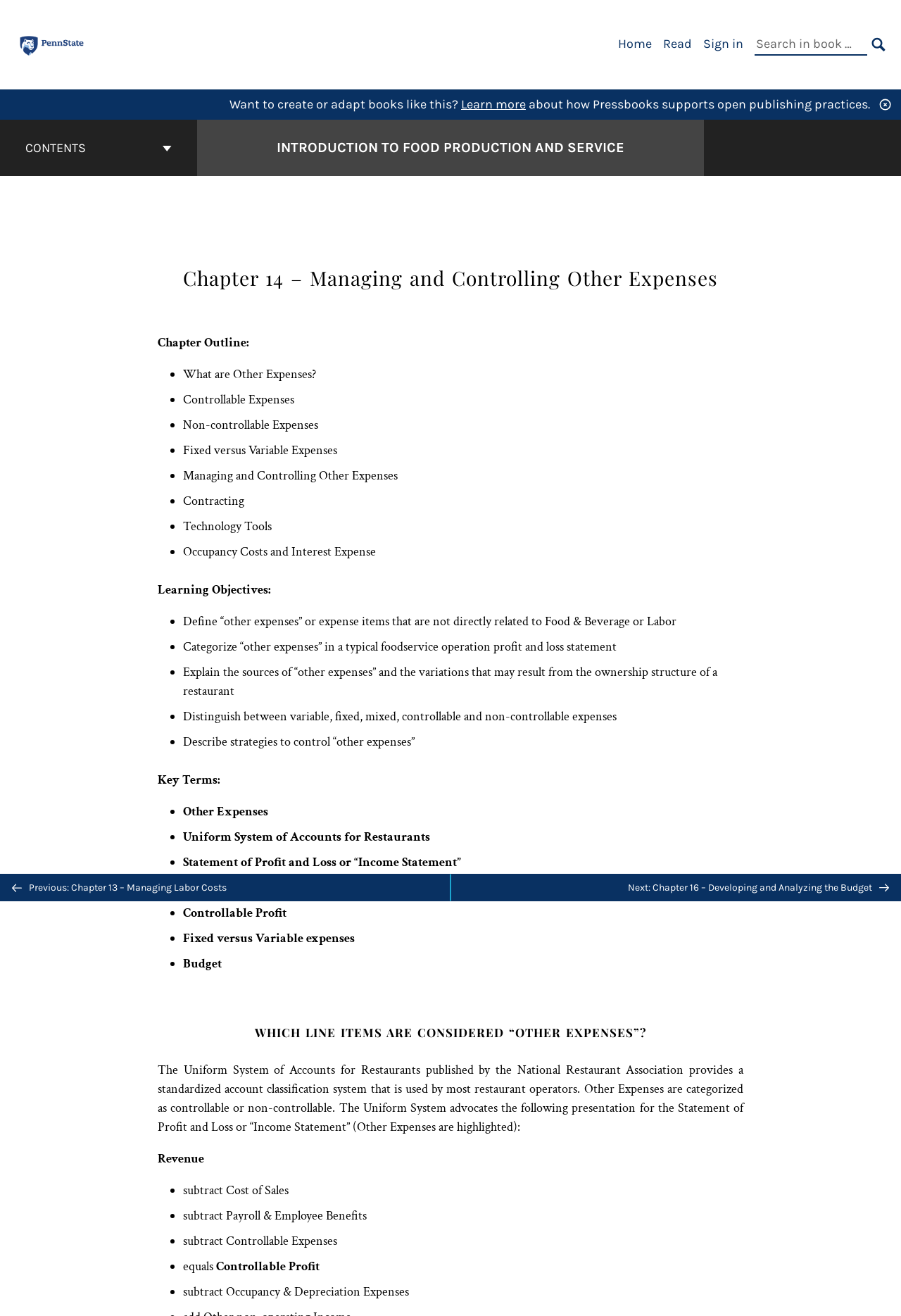Determine the bounding box coordinates of the clickable region to execute the instruction: "Learn more about how Pressbooks supports open publishing practices". The coordinates should be four float numbers between 0 and 1, denoted as [left, top, right, bottom].

[0.512, 0.073, 0.584, 0.085]